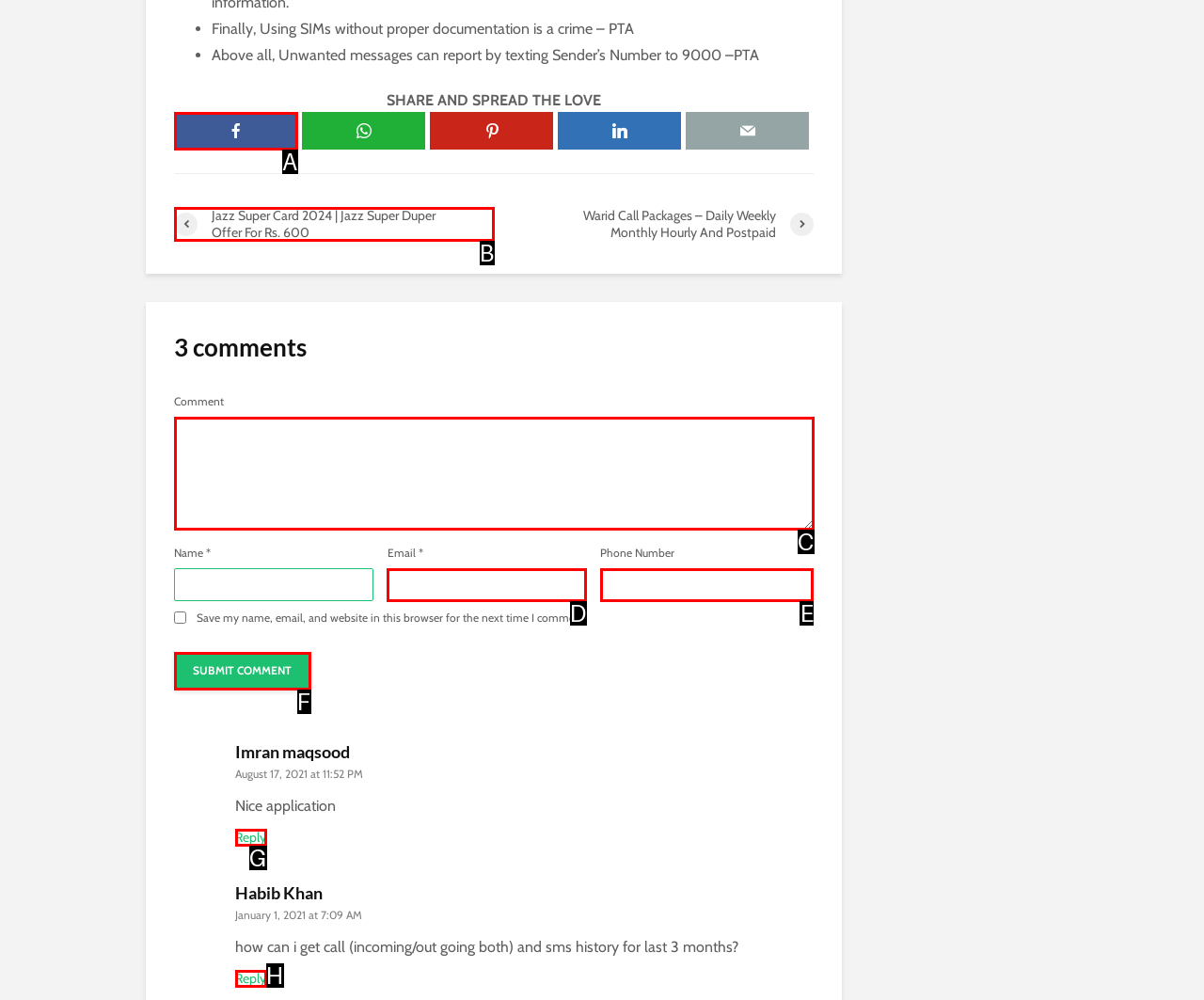Select the option that matches the description: parent_node: Comment name="comment". Answer with the letter of the correct option directly.

C